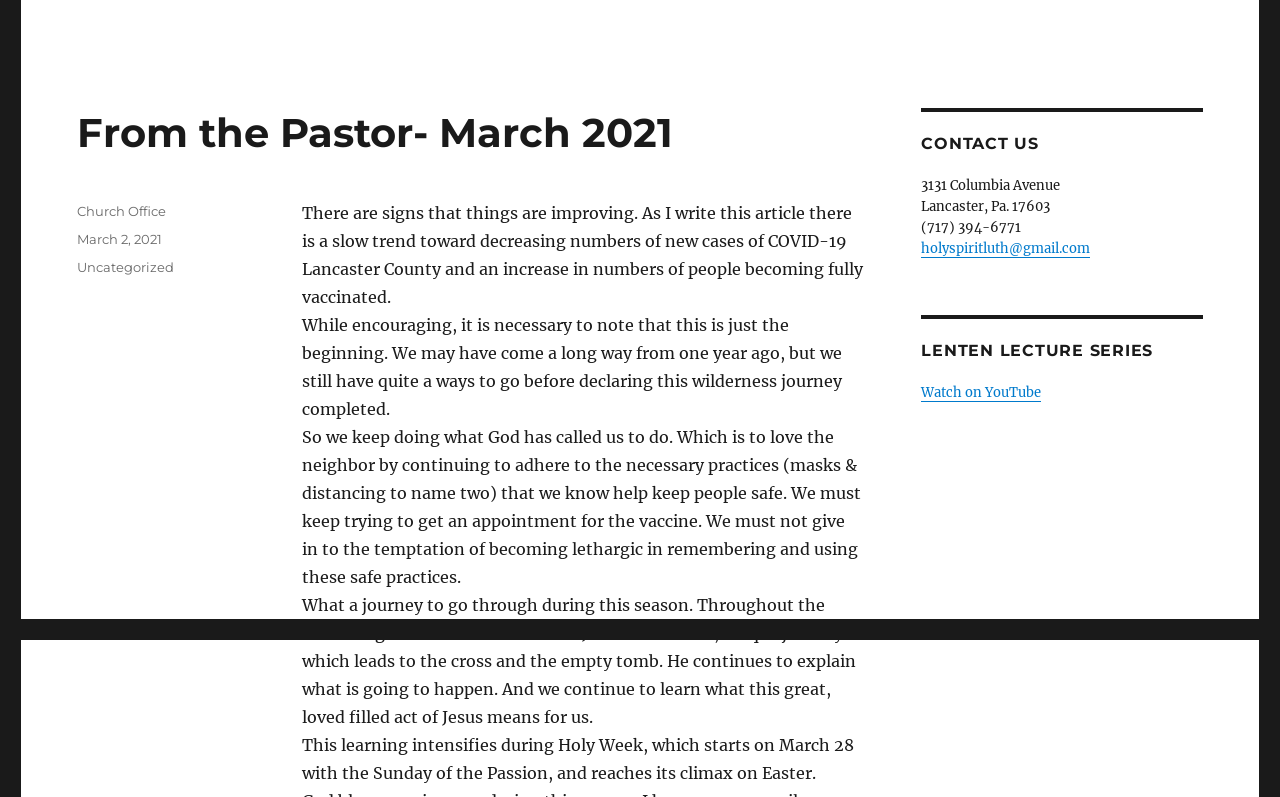Using the description "Church Office", locate and provide the bounding box of the UI element.

[0.06, 0.254, 0.13, 0.274]